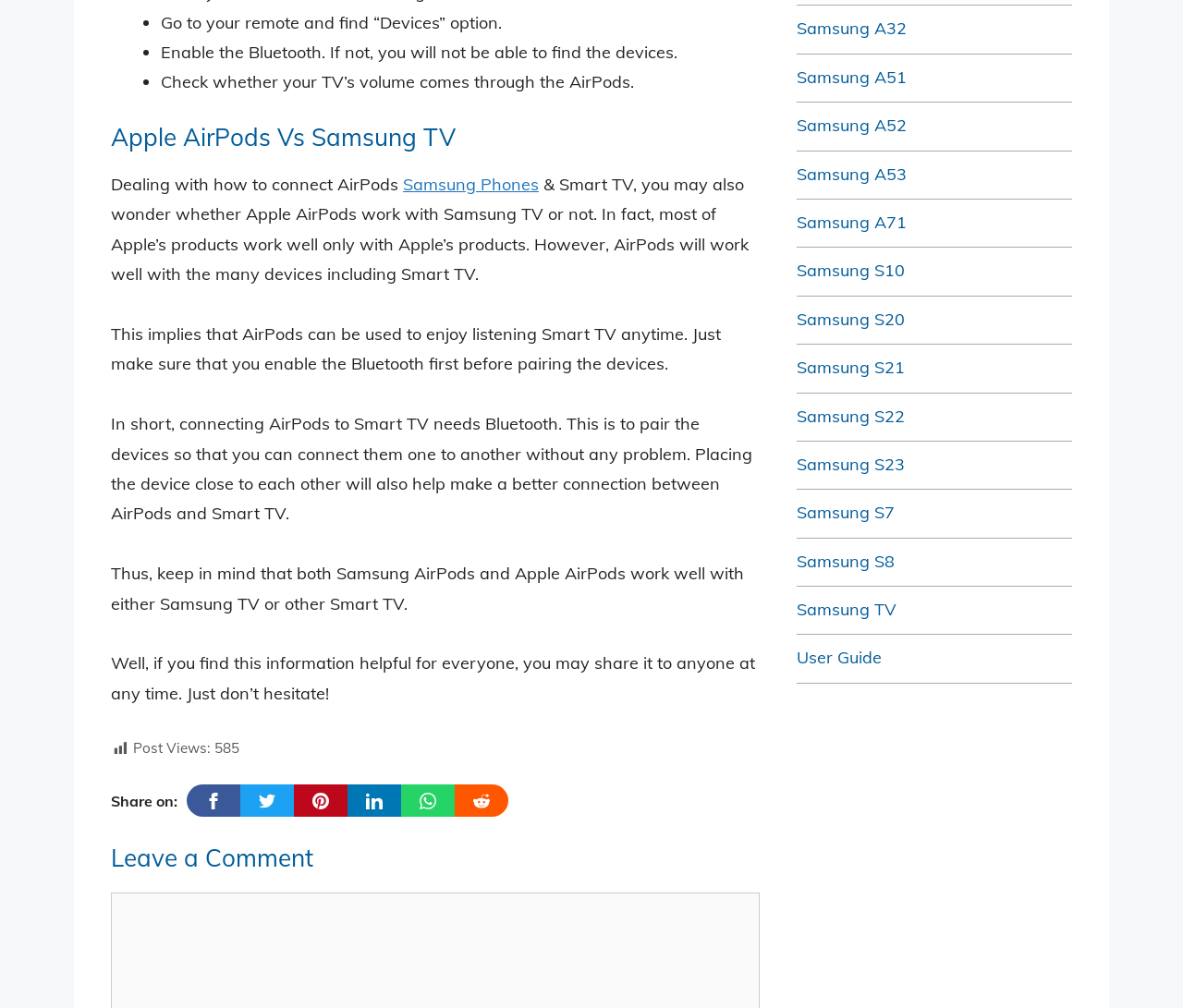Please determine the bounding box coordinates of the element to click in order to execute the following instruction: "Click on 'Samsung TV'". The coordinates should be four float numbers between 0 and 1, specified as [left, top, right, bottom].

[0.673, 0.594, 0.758, 0.615]